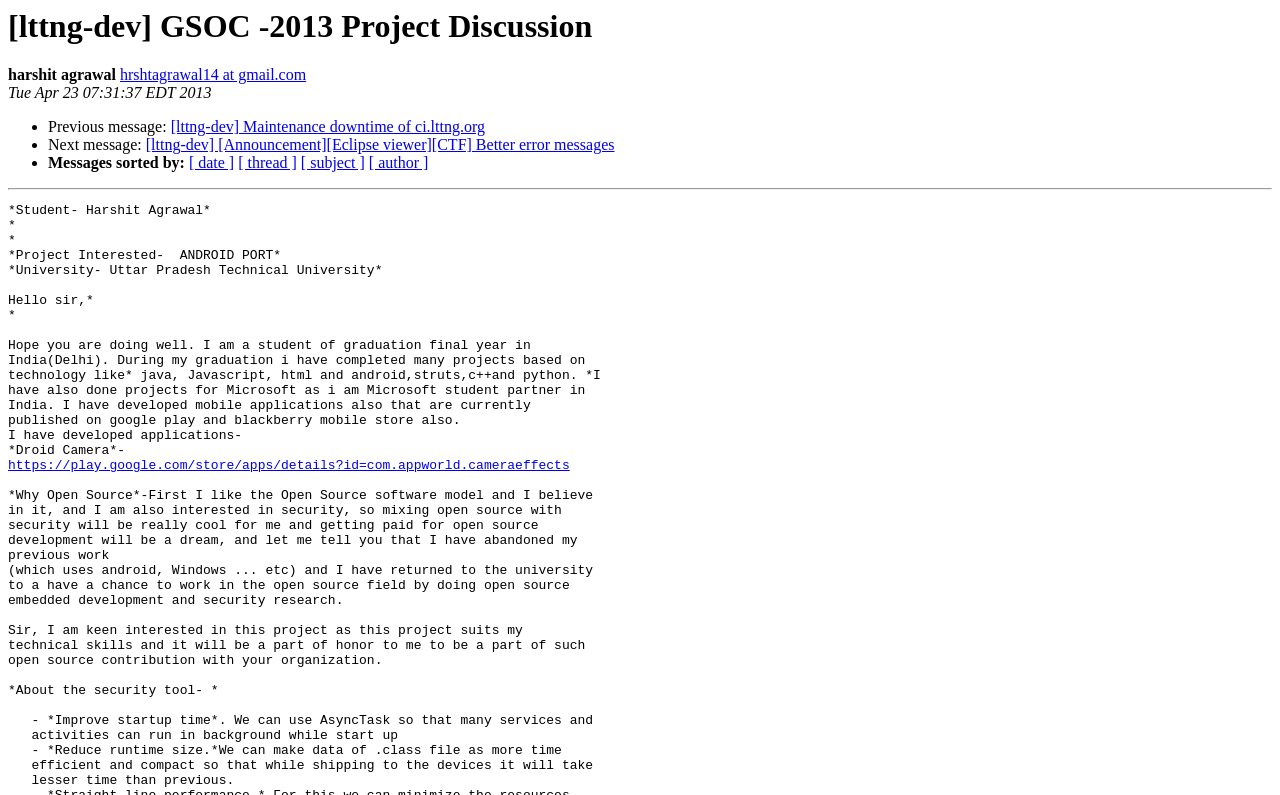Determine the bounding box coordinates of the clickable element to achieve the following action: 'Visit the about page'. Provide the coordinates as four float values between 0 and 1, formatted as [left, top, right, bottom].

None